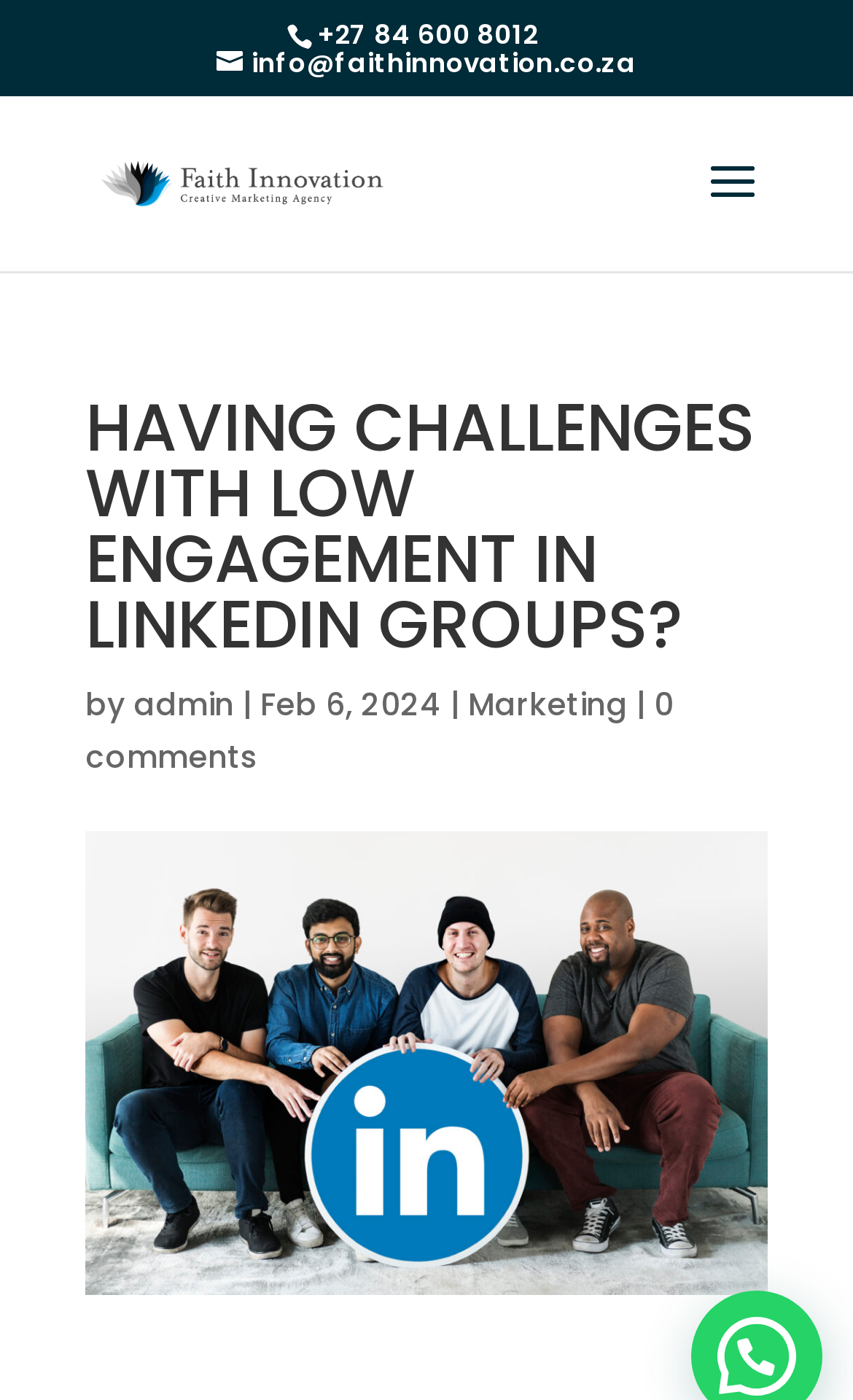Identify the bounding box for the element characterized by the following description: "0 comments".

[0.1, 0.488, 0.79, 0.556]